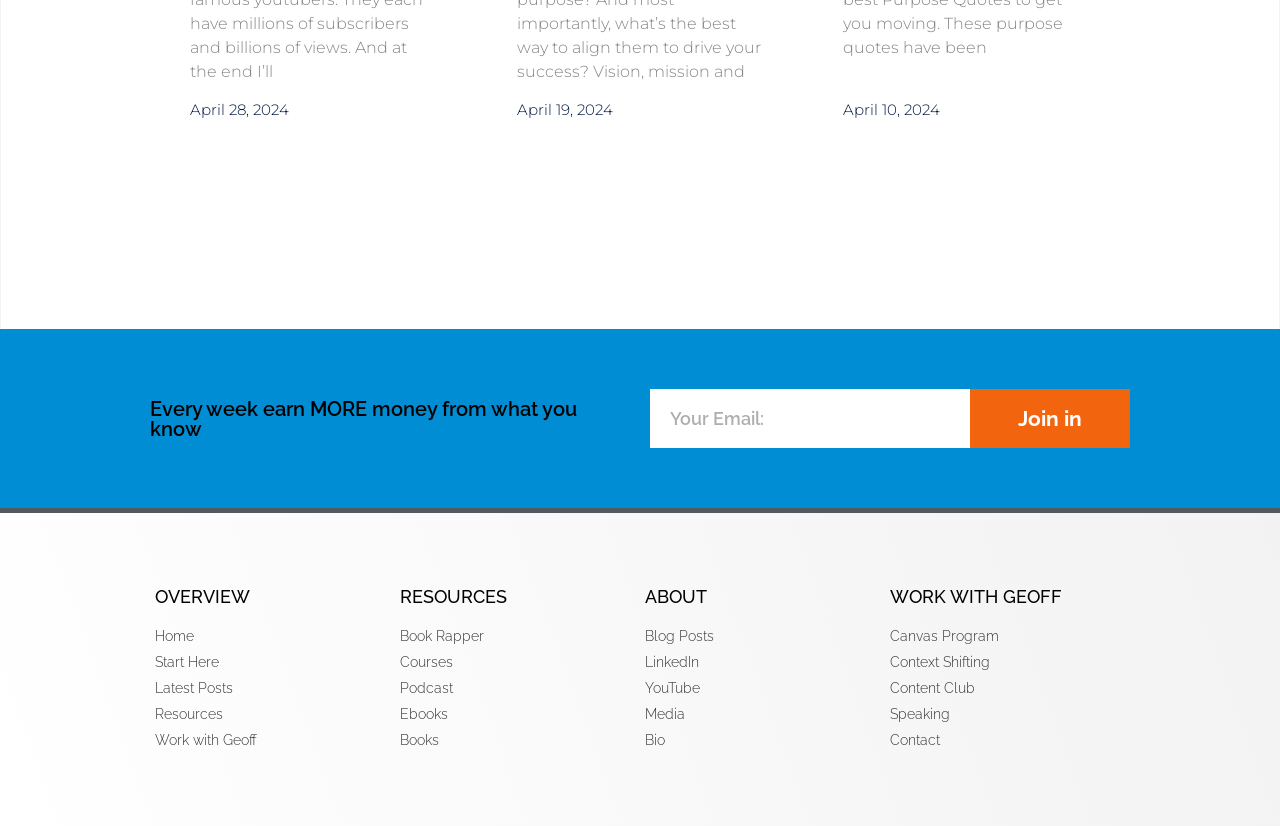Determine the bounding box of the UI element mentioned here: "Blog Posts". The coordinates must be in the format [left, top, right, bottom] with values ranging from 0 to 1.

[0.504, 0.758, 0.688, 0.784]